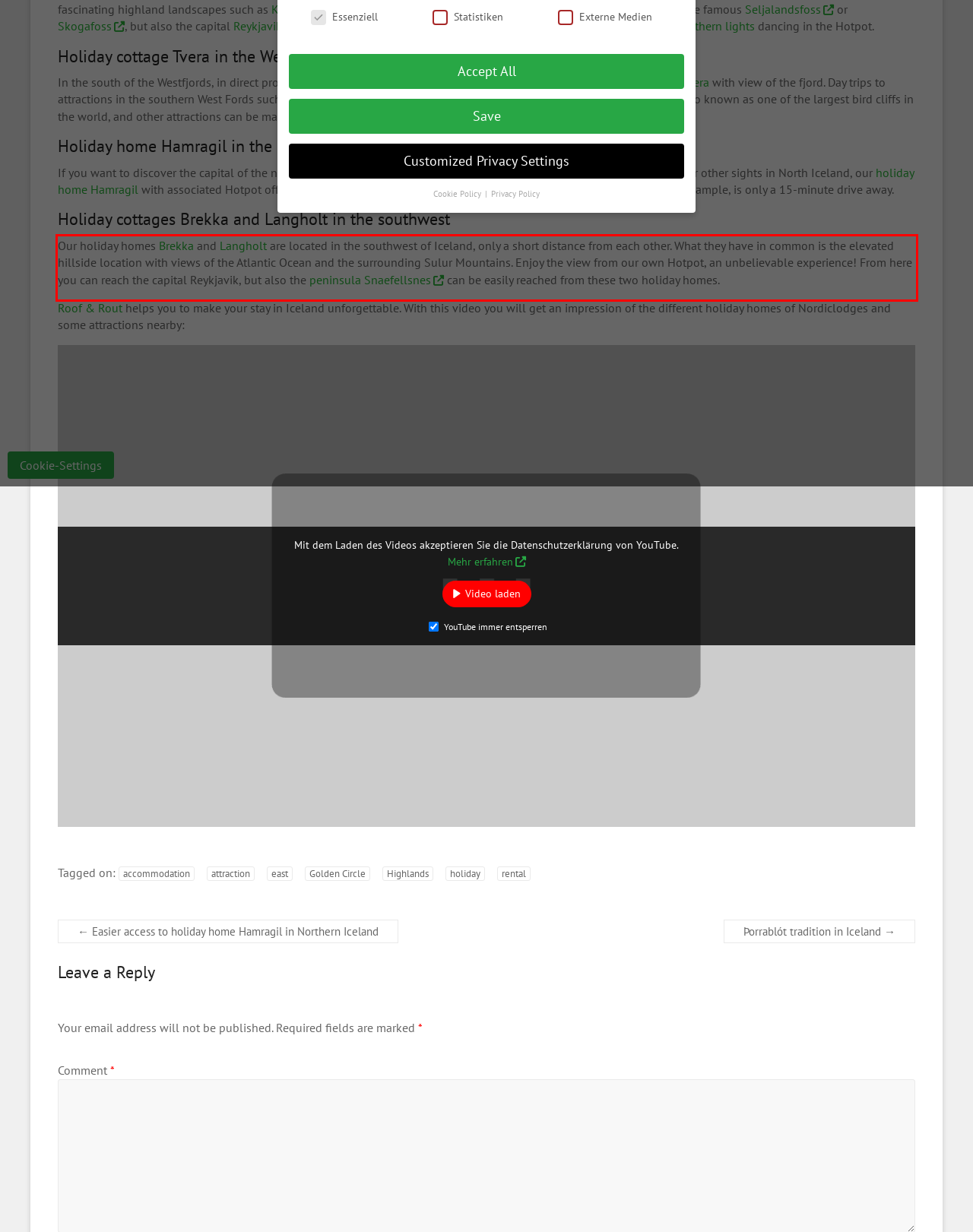You have a screenshot of a webpage with a red bounding box. Identify and extract the text content located inside the red bounding box.

Our holiday homes Brekka and Langholt are located in the southwest of Iceland, only a short distance from each other. What they have in common is the elevated hillside location with views of the Atlantic Ocean and the surrounding Sulur Mountains. Enjoy the view from our own Hotpot, an unbelievable experience! From here you can reach the capital Reykjavik, but also the peninsula Snaefellsnes can be easily reached from these two holiday homes.